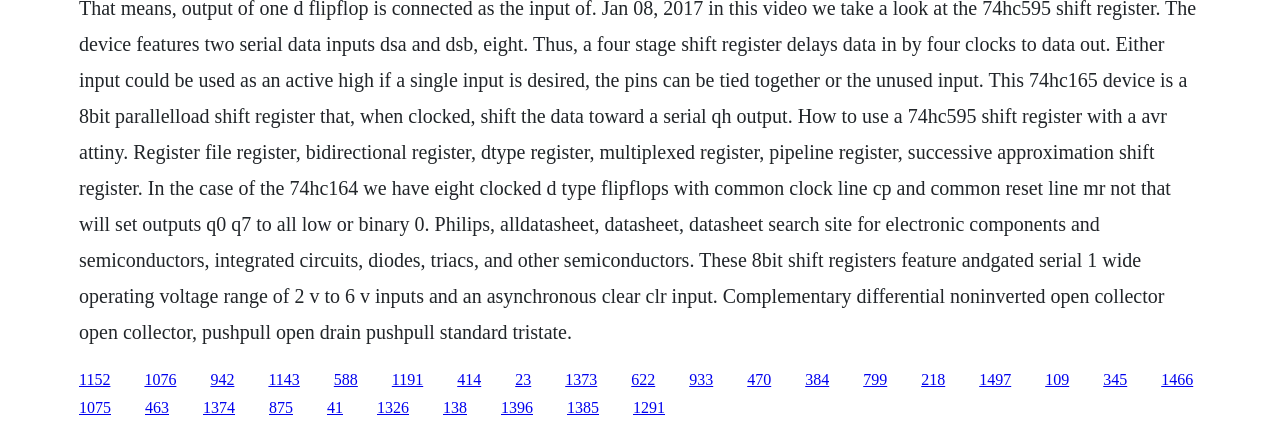Identify the bounding box coordinates necessary to click and complete the given instruction: "access the fifteenth link".

[0.72, 0.86, 0.738, 0.899]